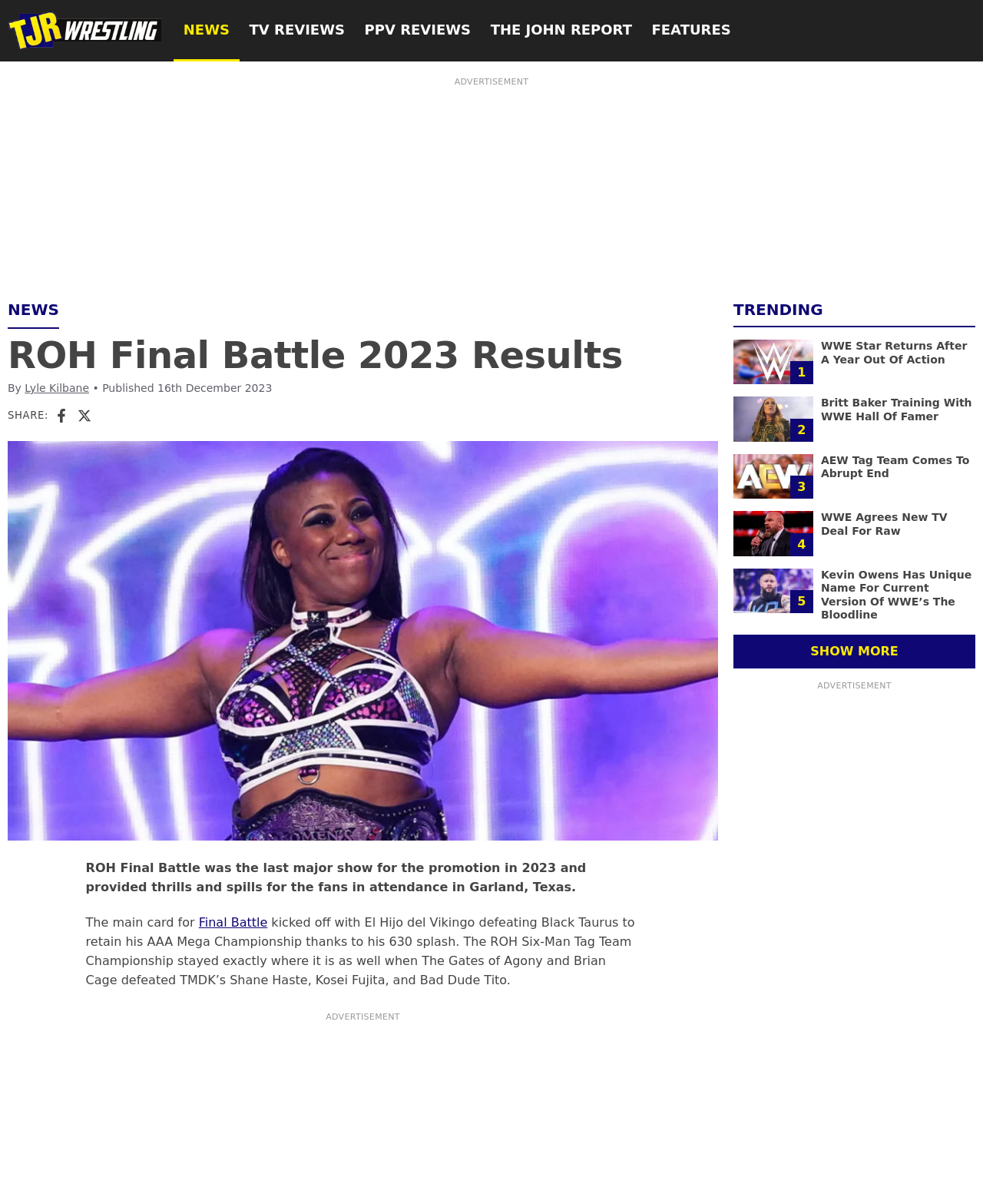Identify the primary heading of the webpage and provide its text.

ROH Final Battle 2023 Results